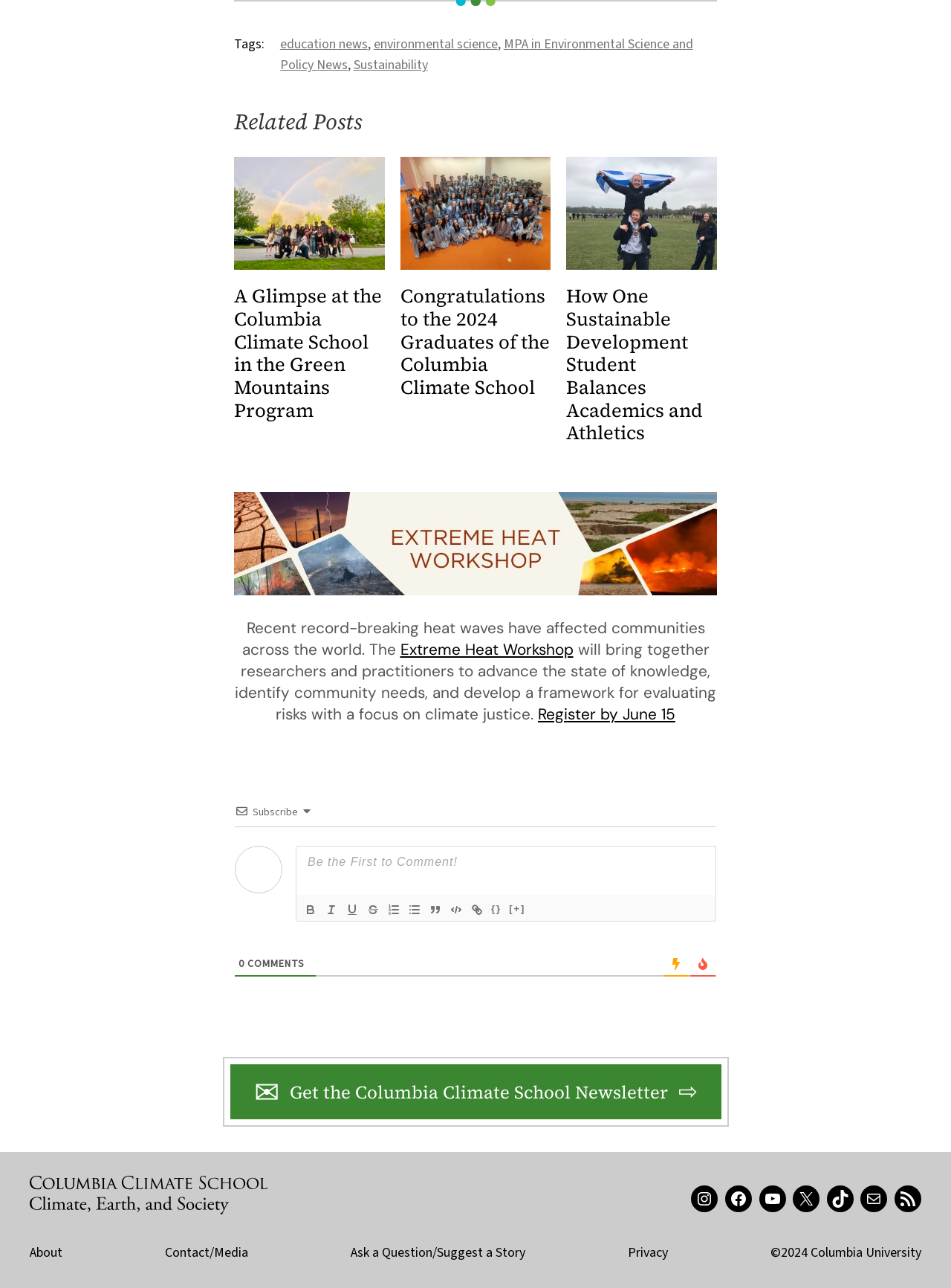Find the bounding box coordinates for the area that should be clicked to accomplish the instruction: "Click on the 'education news' tag".

[0.294, 0.027, 0.387, 0.041]